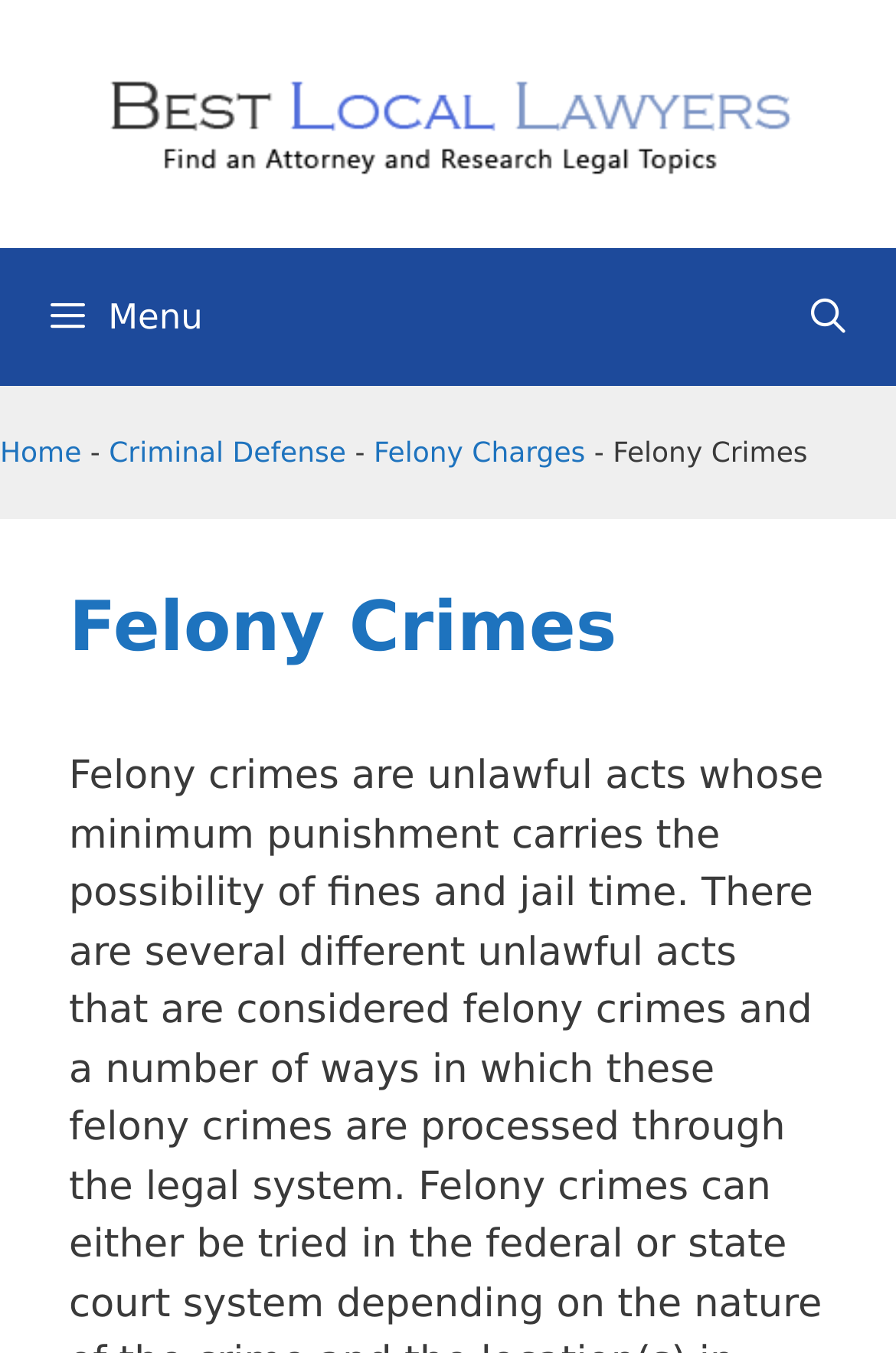Analyze and describe the webpage in a detailed narrative.

The webpage is about felony crimes, with a focus on providing information and resources related to this topic. At the top of the page, there is a banner with the site's name, "Best Local Lawyer Guide", accompanied by an image with the same name. Below the banner, there is a primary navigation menu with a search bar link on the right side and a menu button on the left side.

Underneath the navigation menu, there is a breadcrumbs navigation section that displays the page's hierarchy, starting from the "Home" page, followed by "Criminal Defense", then "Felony Charges", and finally "Felony Crimes". The "Felony Crimes" text is also displayed as a header below the breadcrumbs section.

The meta description provides a brief overview of felony crimes, stating that they are unlawful acts that carry the possibility of fines and jail time, and that there are several different types of such acts.